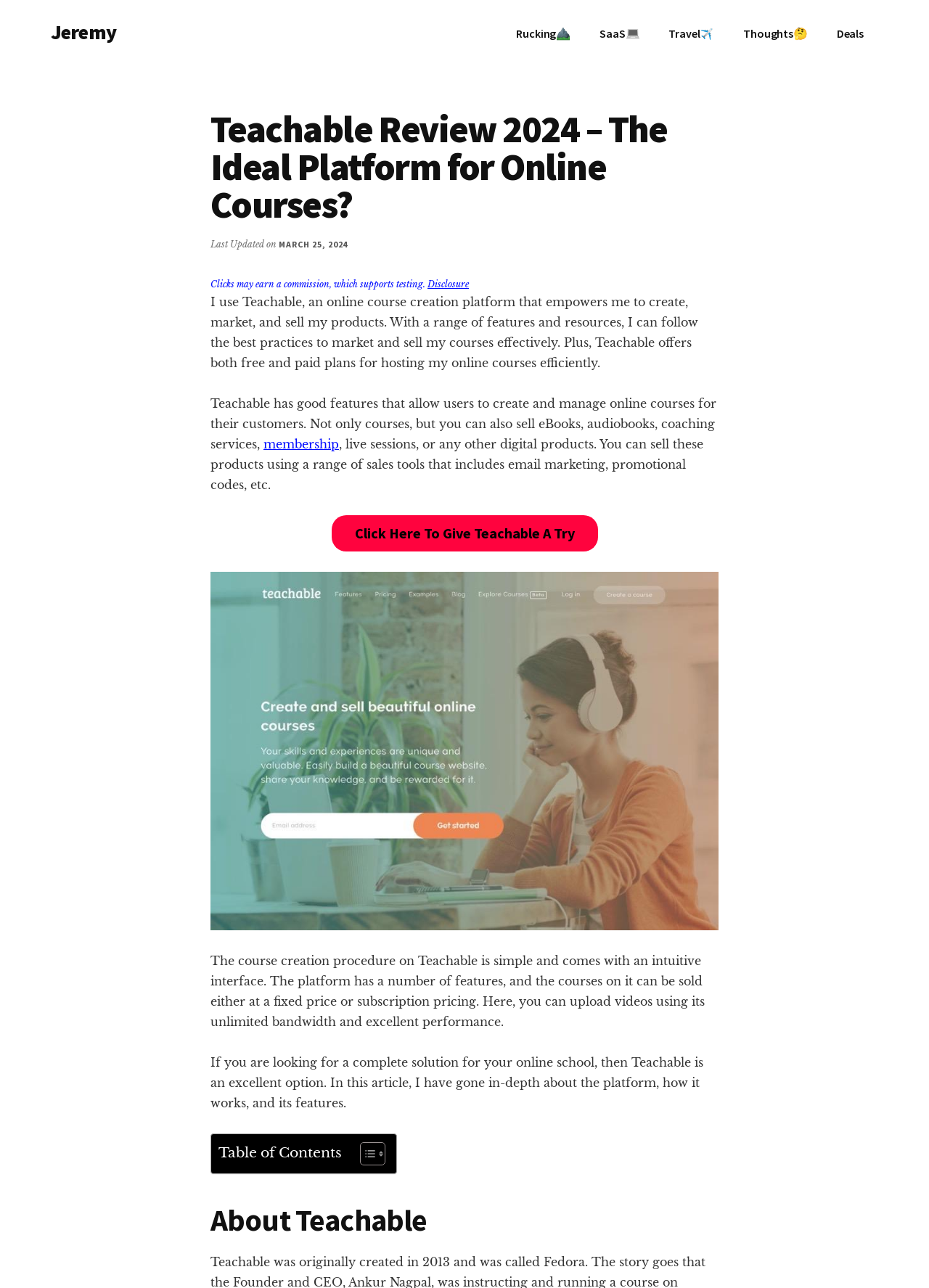Identify the bounding box coordinates of the region that should be clicked to execute the following instruction: "check DNS Services".

None